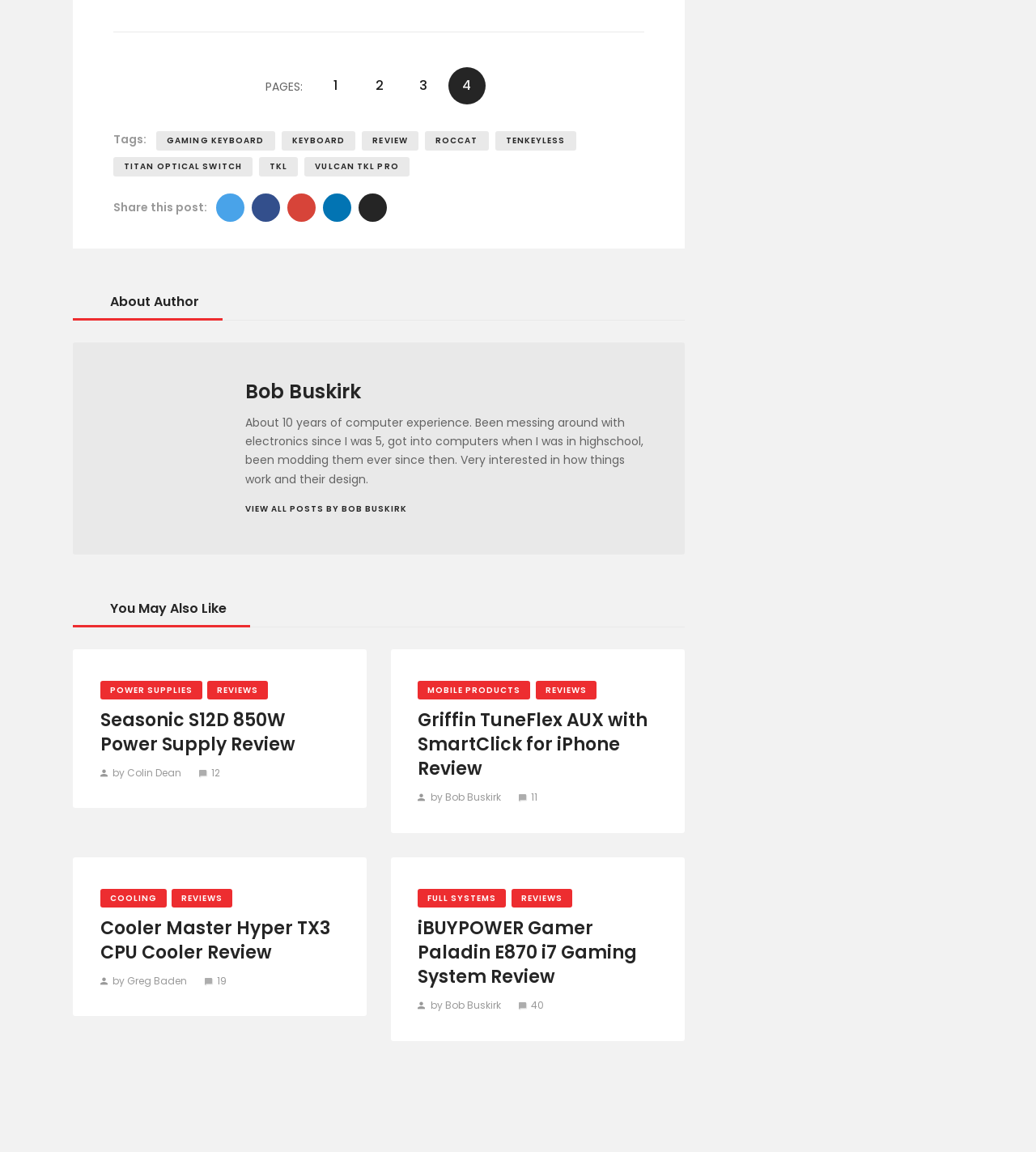What is the author's name?
Answer with a single word or phrase by referring to the visual content.

Bob Buskirk